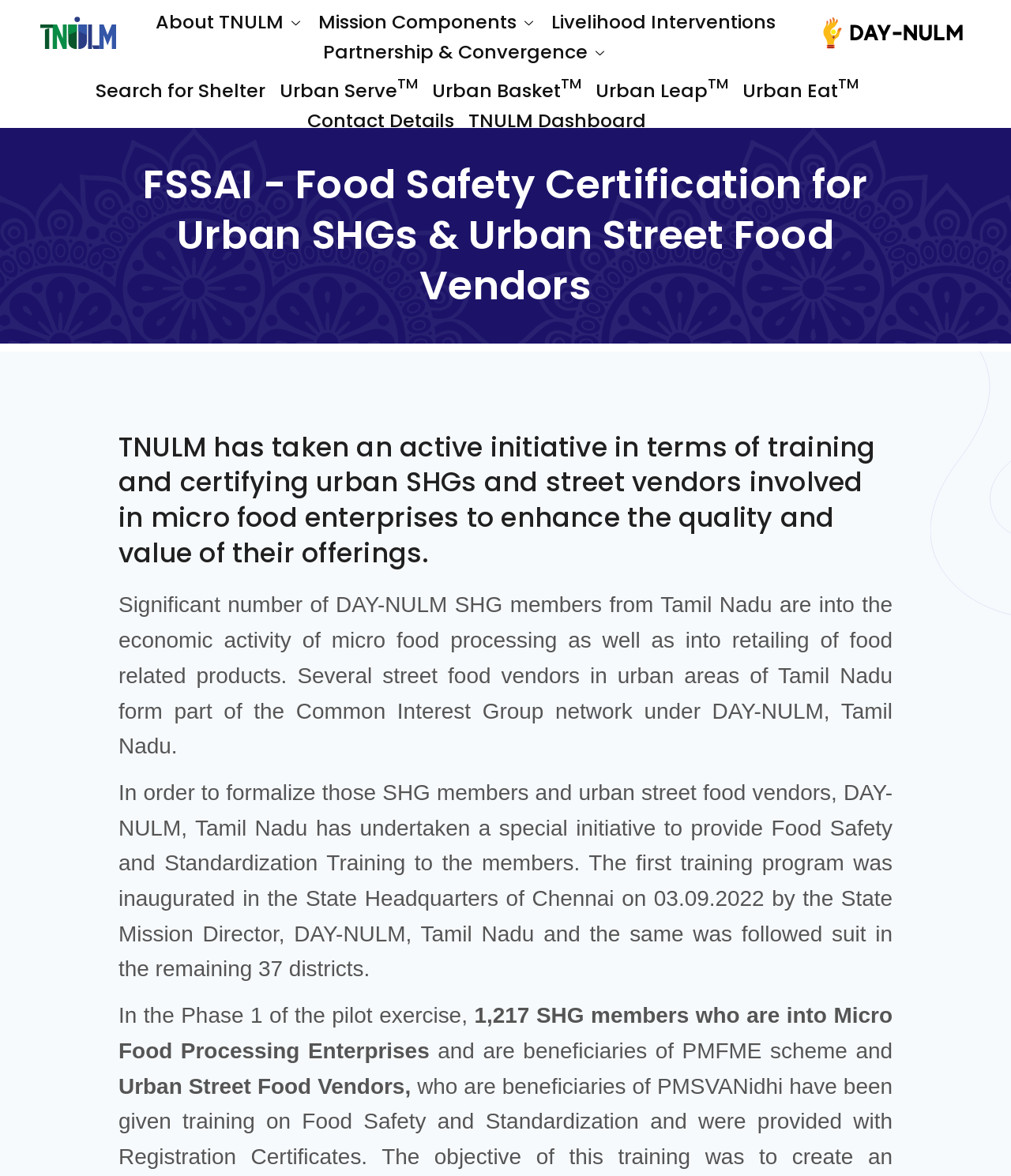How many SHG members were trained in Phase 1?
Please provide a single word or phrase as your answer based on the image.

1,217